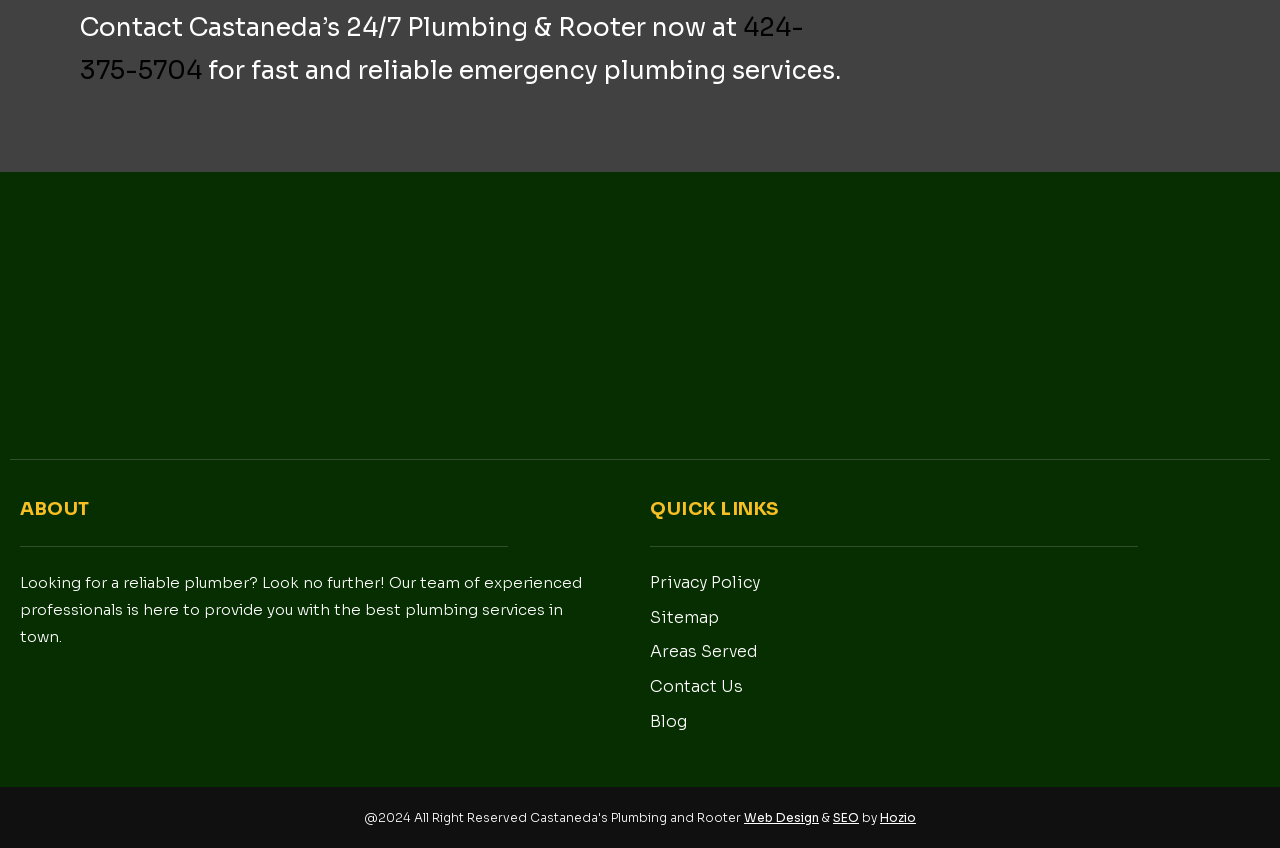Who designed the webpage?
Look at the screenshot and respond with a single word or phrase.

Hozio